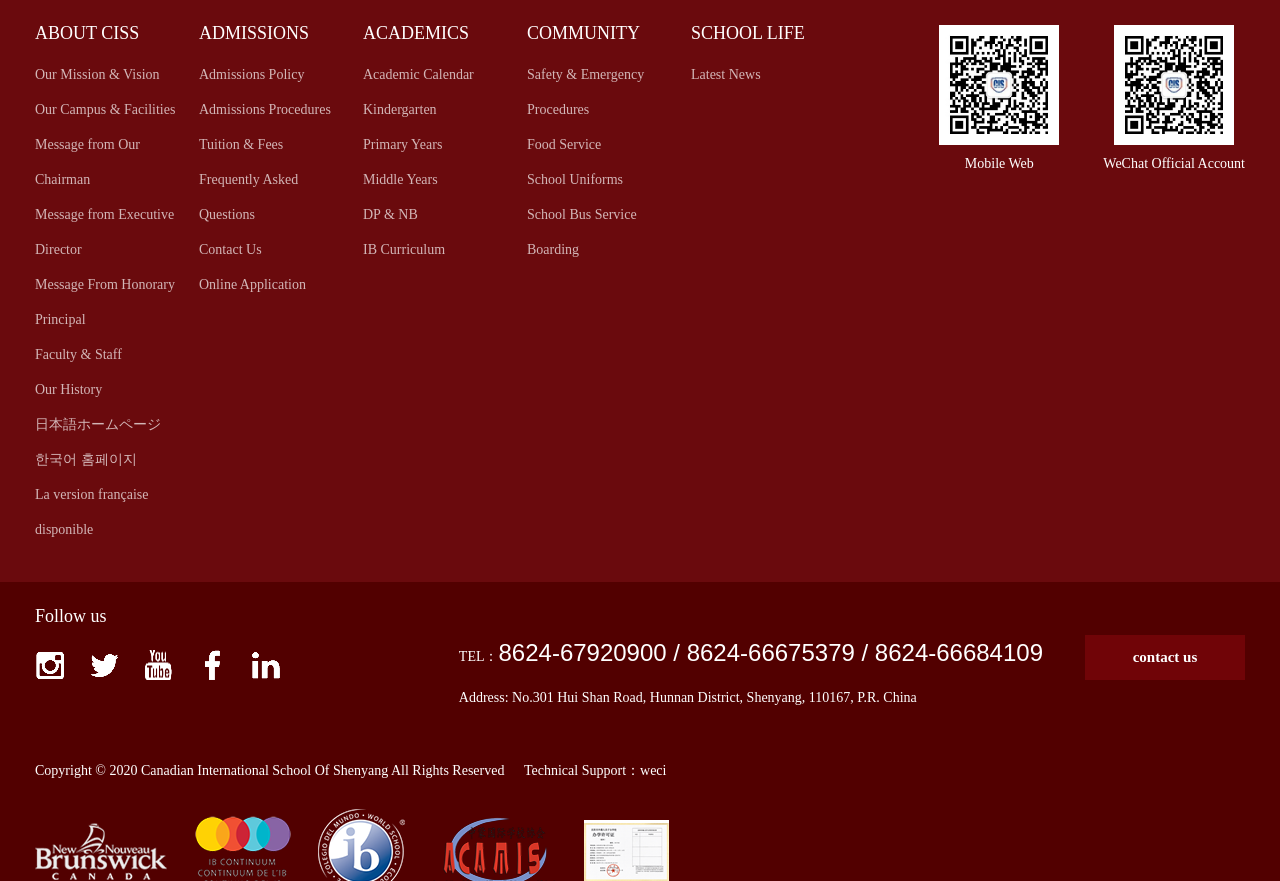Identify the bounding box coordinates for the region to click in order to carry out this instruction: "Learn about Kindergarten". Provide the coordinates using four float numbers between 0 and 1, formatted as [left, top, right, bottom].

[0.284, 0.104, 0.399, 0.144]